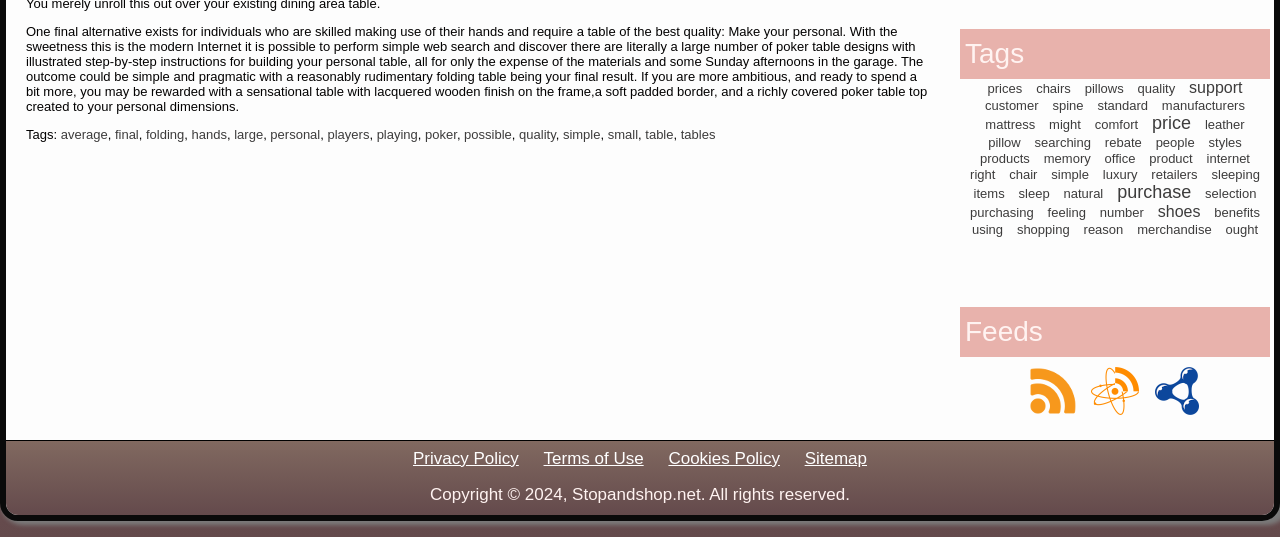What is the purpose of the 'Tags' section?
Using the visual information, reply with a single word or short phrase.

To provide related keywords